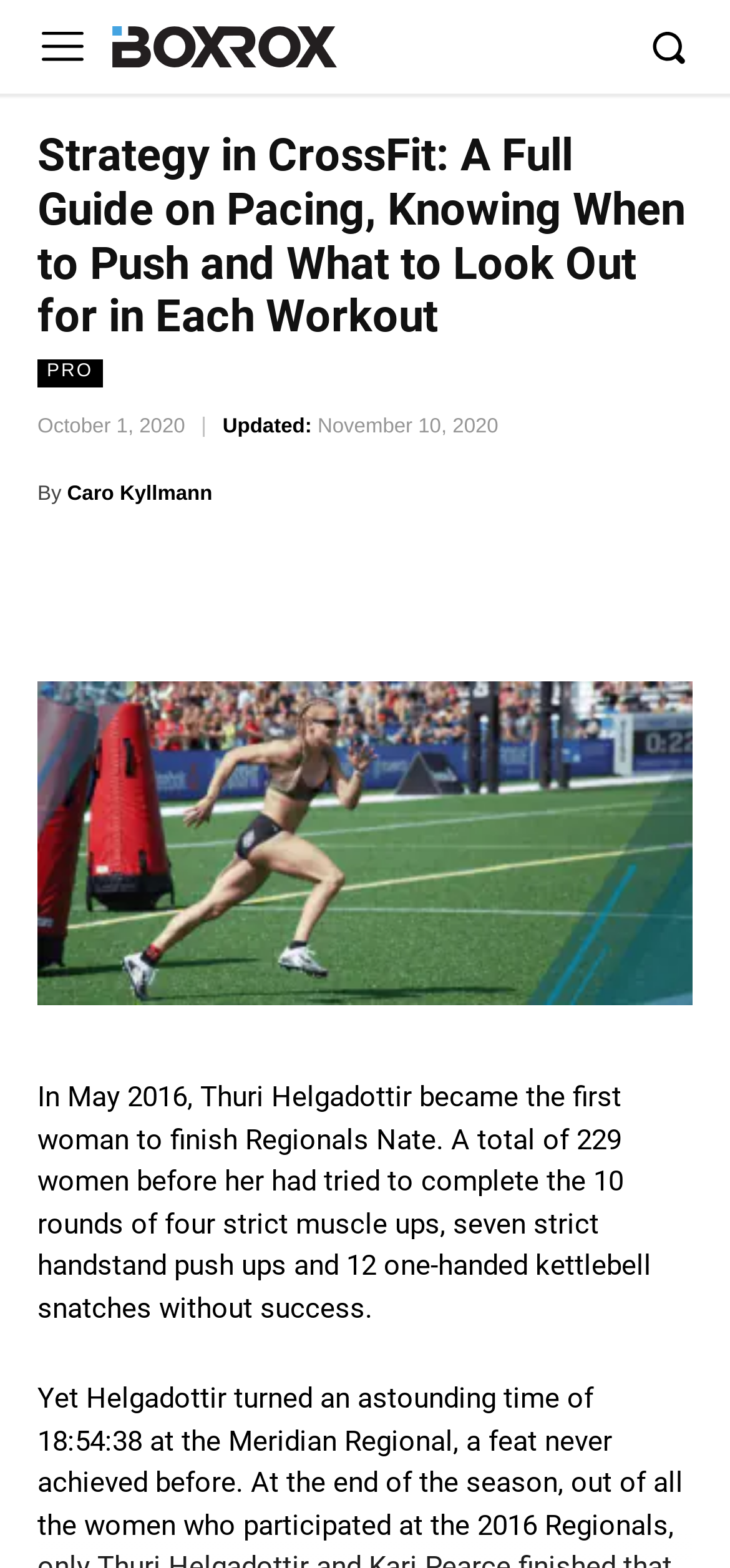Using the provided description BOXROXCompetitiv Fitness Magazine, find the bounding box coordinates for the UI element. Provide the coordinates in (top-left x, top-left y, bottom-right x, bottom-right y) format, ensuring all values are between 0 and 1.

[0.154, 0.016, 0.462, 0.043]